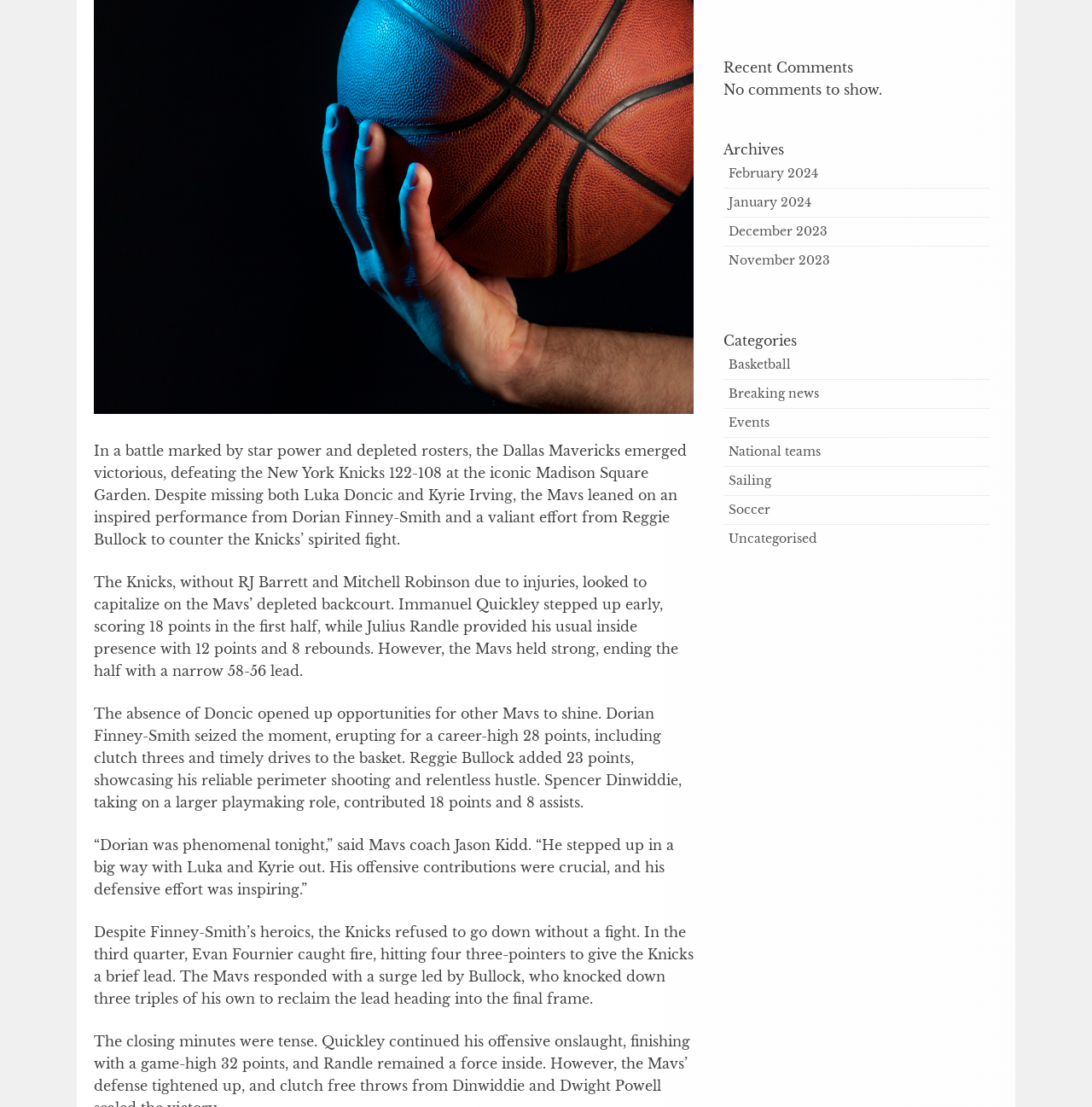Please find the bounding box for the UI element described by: "February 2024".

[0.667, 0.15, 0.749, 0.164]